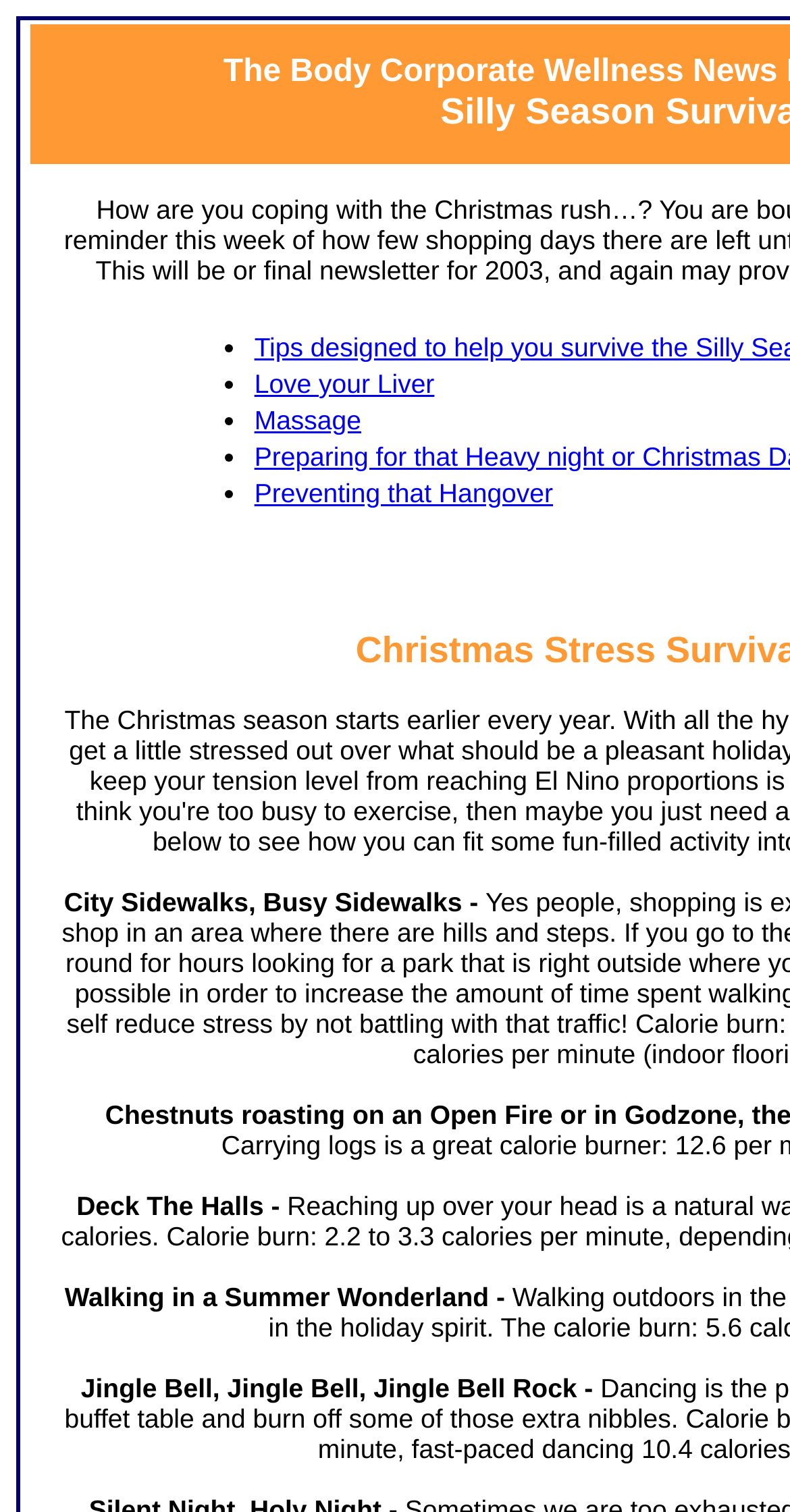Please provide a brief answer to the question using only one word or phrase: 
How many links are in the list?

3